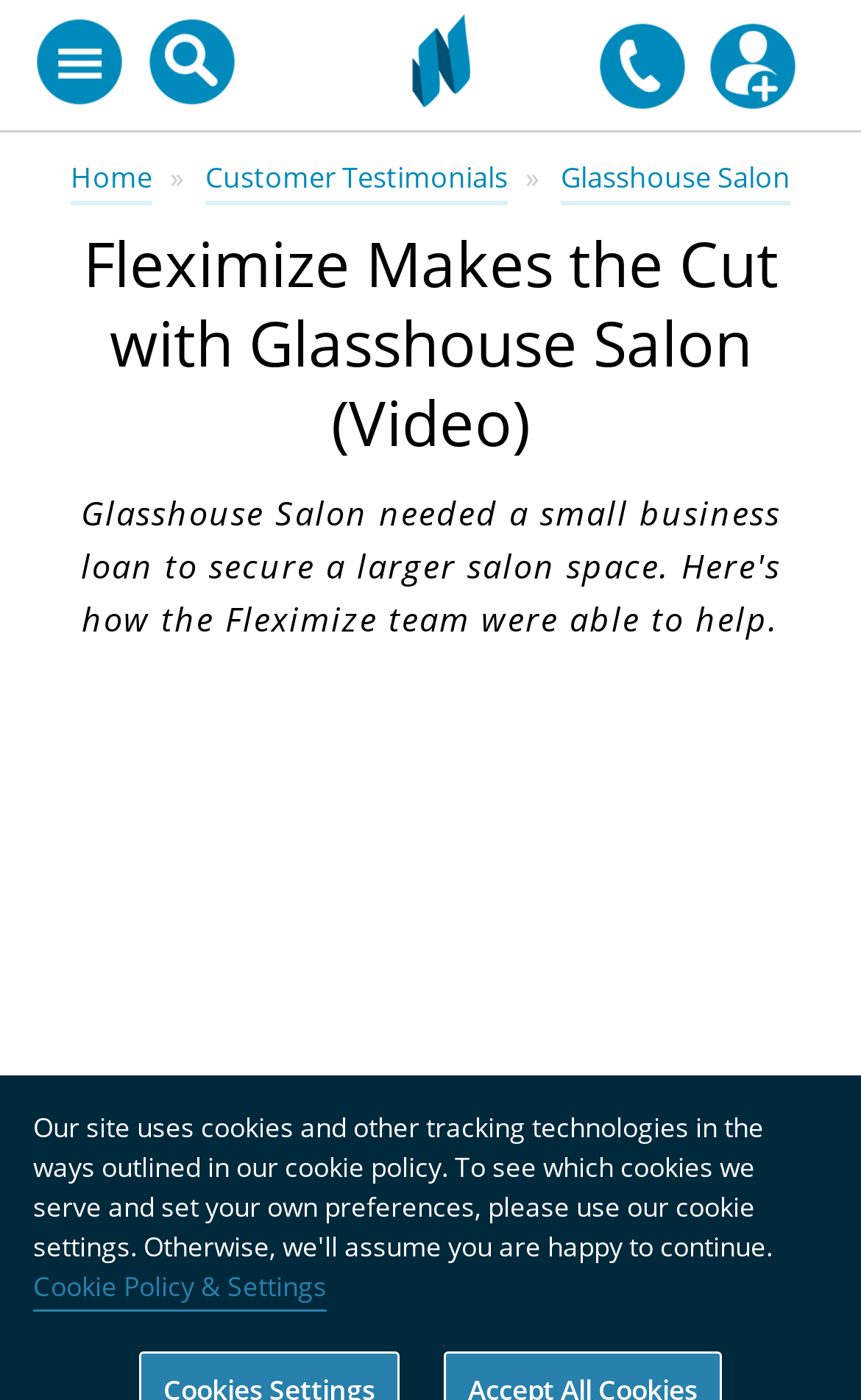Identify the bounding box coordinates of the area that should be clicked in order to complete the given instruction: "Click the link to go to the Corkyshirt homepage". The bounding box coordinates should be four float numbers between 0 and 1, i.e., [left, top, right, bottom].

None